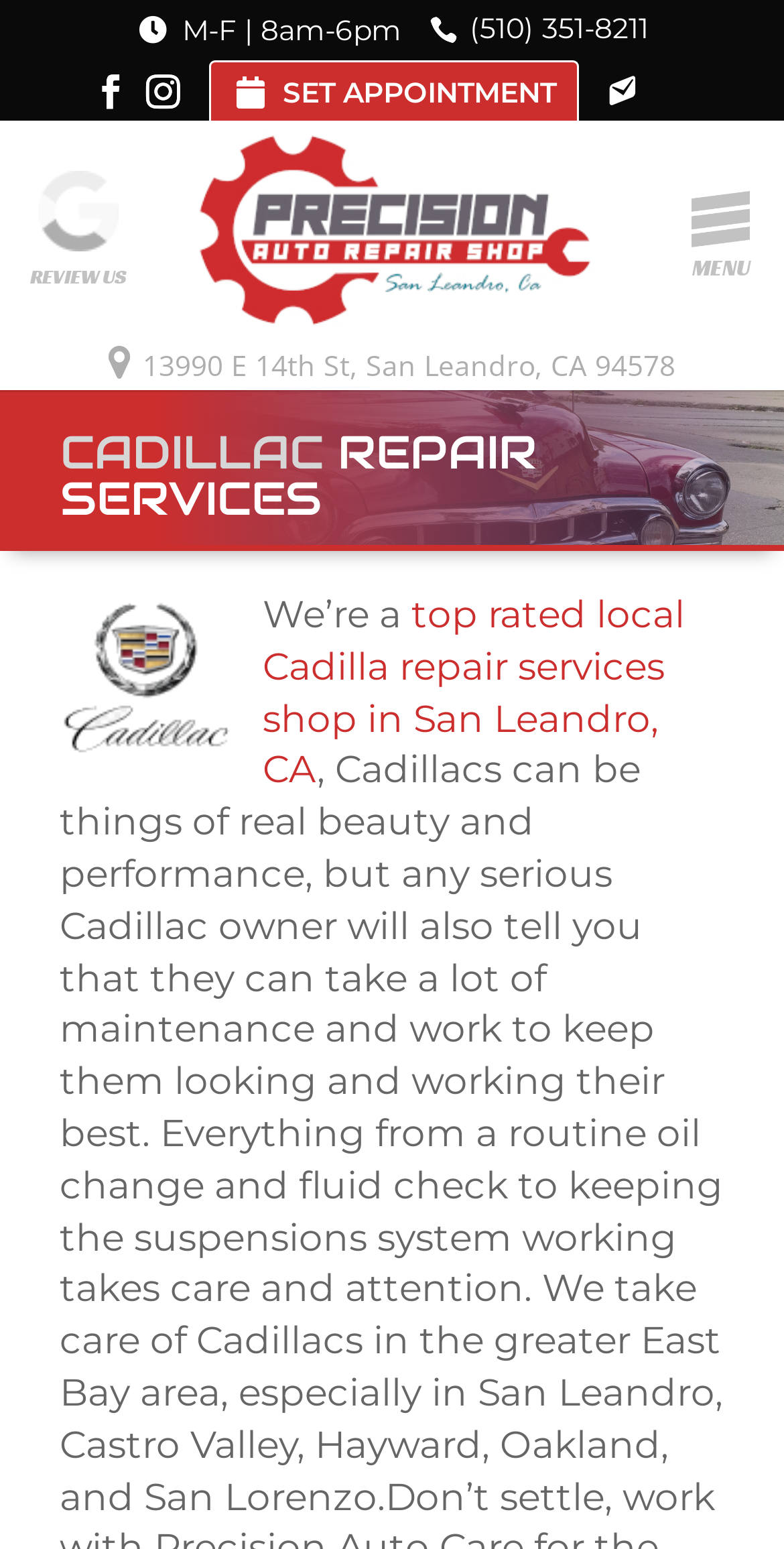Using the element description provided, determine the bounding box coordinates in the format (top-left x, top-left y, bottom-right x, bottom-right y). Ensure that all values are floating point numbers between 0 and 1. Element description: precisionautocaresanleandro@gmail.com

[0.773, 0.039, 0.829, 0.078]